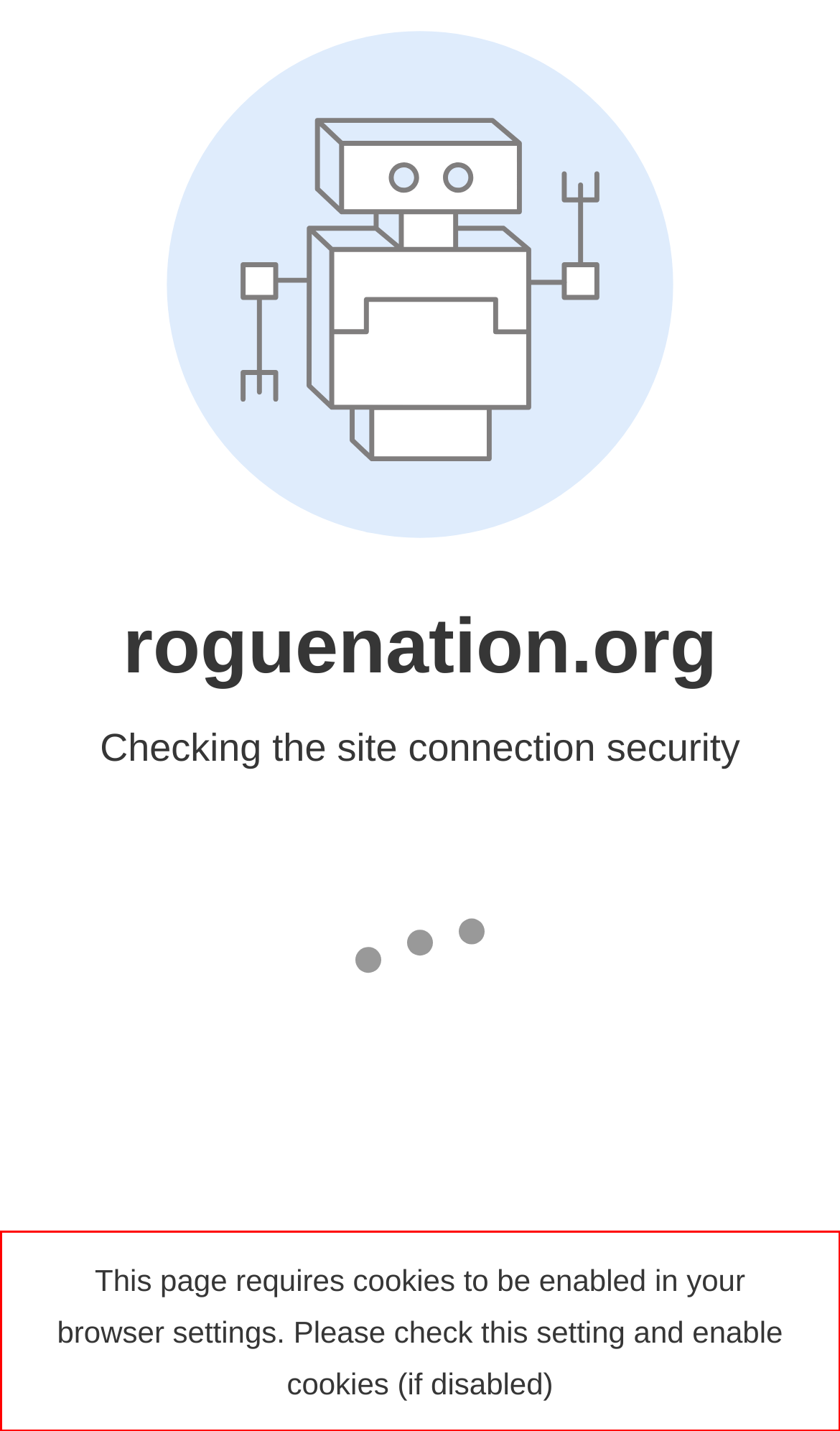You are given a screenshot of a webpage with a UI element highlighted by a red bounding box. Please perform OCR on the text content within this red bounding box.

This page requires cookies to be enabled in your browser settings. Please check this setting and enable cookies (if disabled)